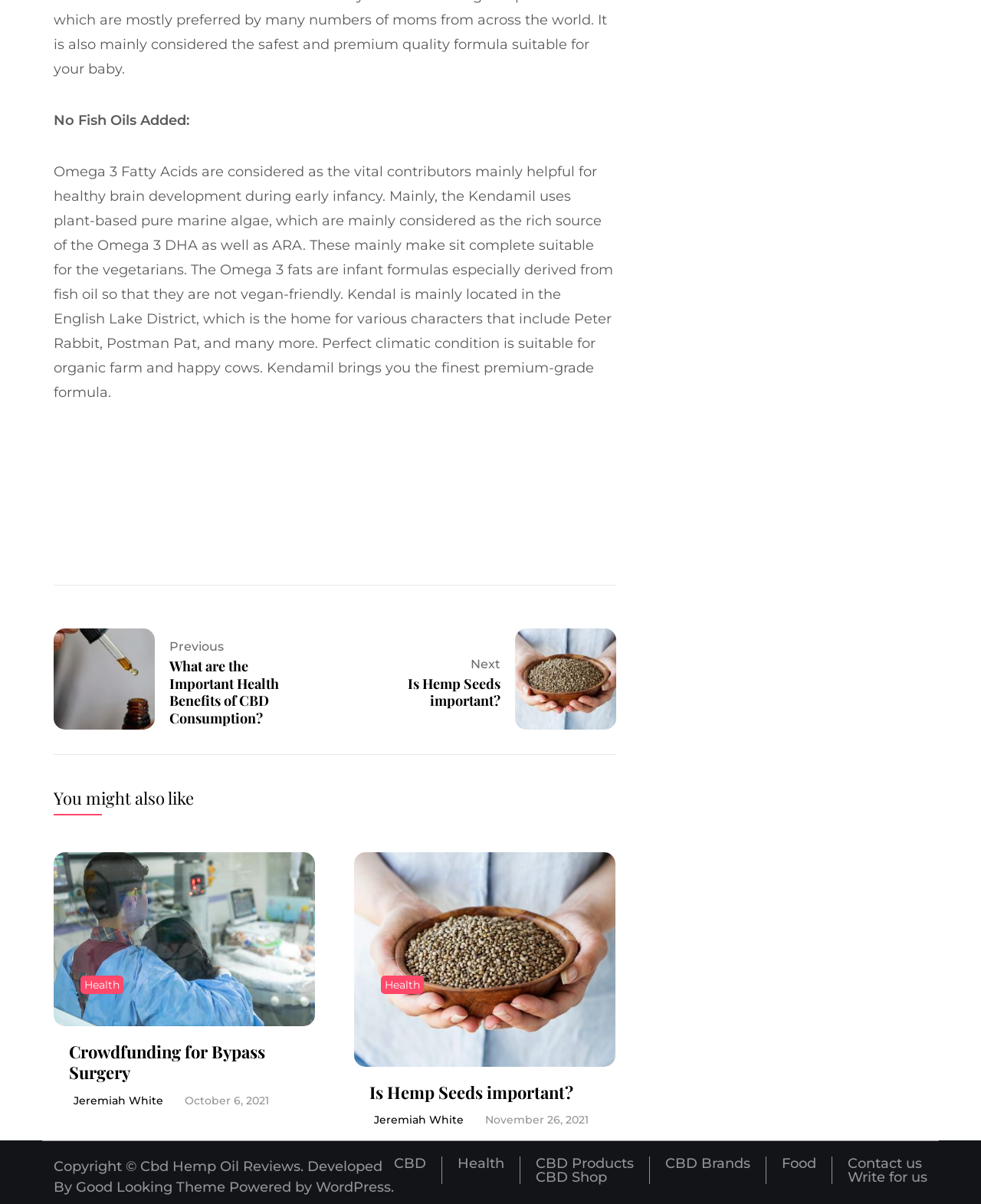Can you specify the bounding box coordinates of the area that needs to be clicked to fulfill the following instruction: "Read the article about 'What are the Important Health Benefits of CBD Consumption?'"?

[0.173, 0.546, 0.286, 0.604]